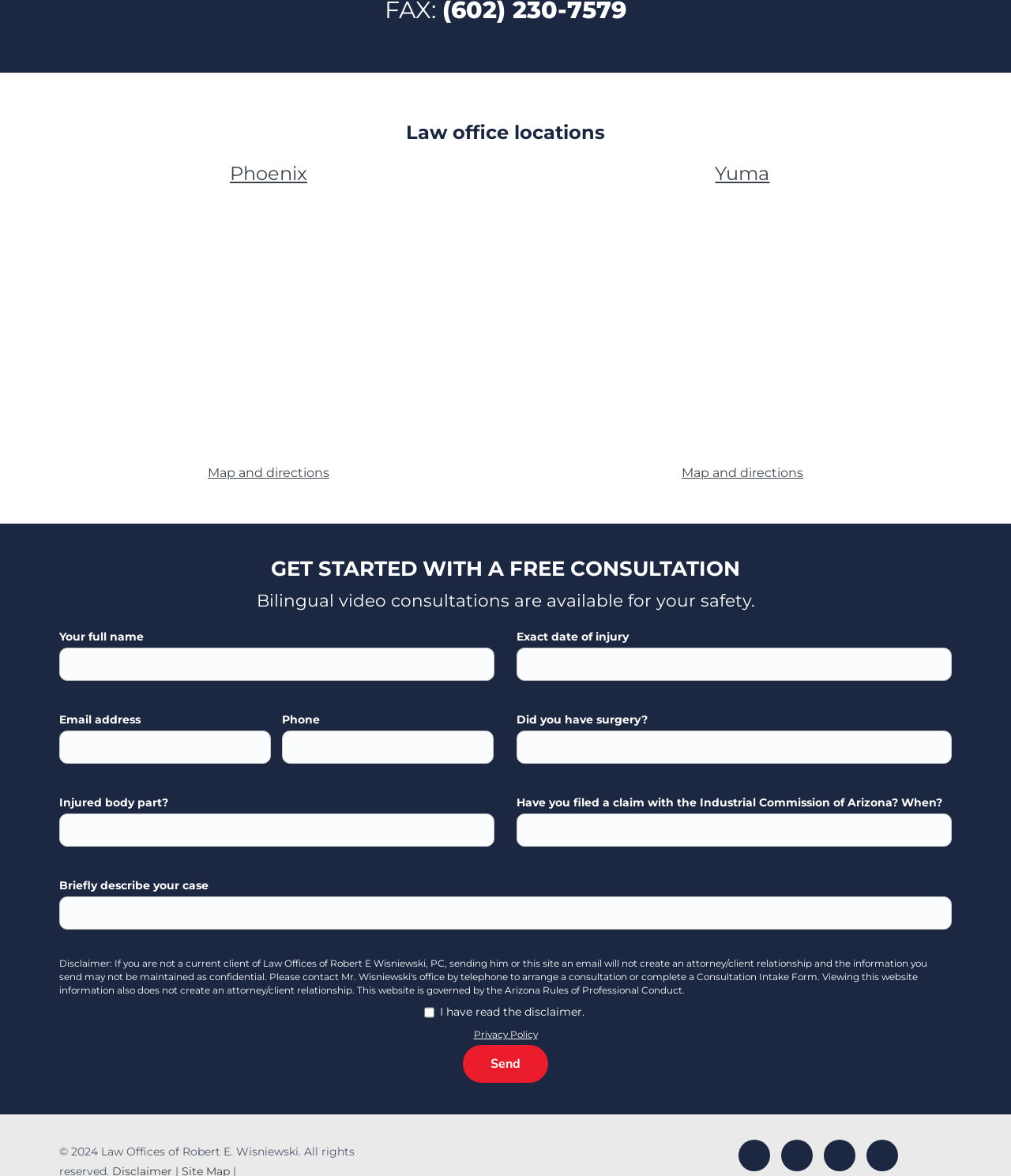What is the action of the button at the bottom of the contact form?
Refer to the screenshot and deliver a thorough answer to the question presented.

I looked at the contact form and found a button at the bottom with the text 'Send'. This suggests that when users click this button, their form data will be sent to the law office.